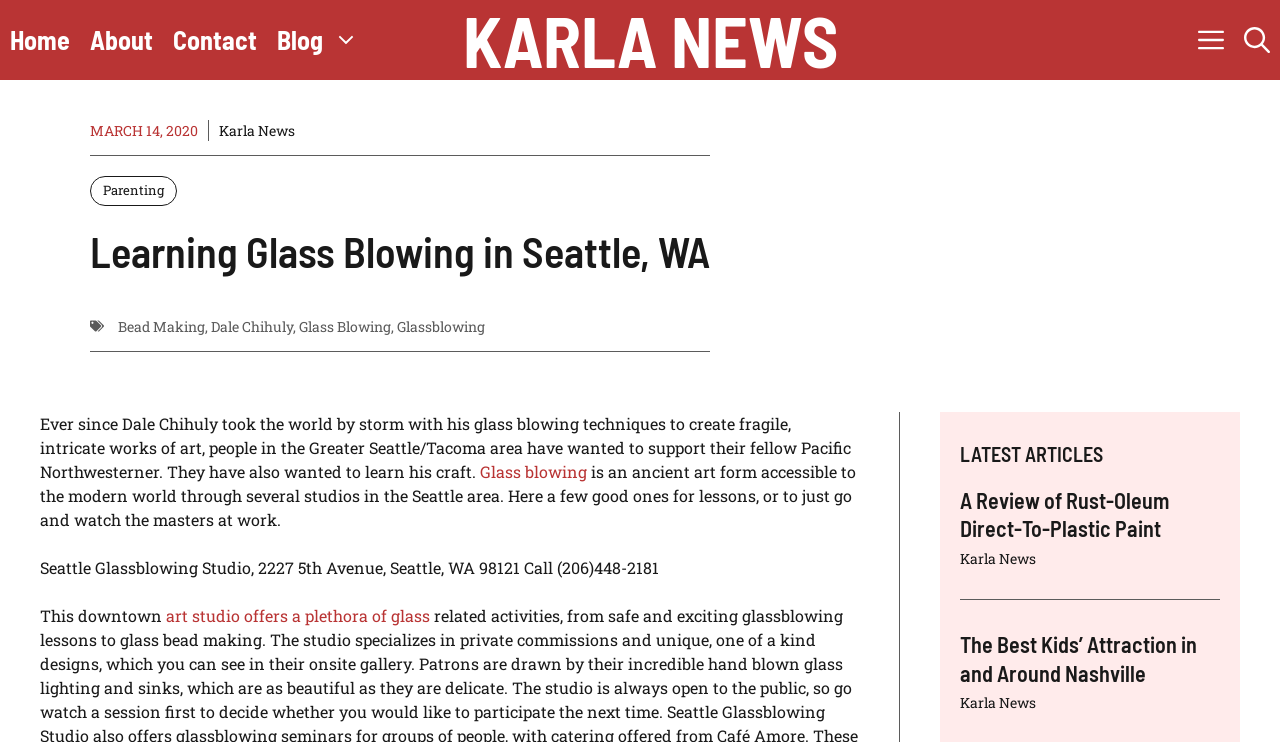How many latest articles are listed?
Please look at the screenshot and answer in one word or a short phrase.

2